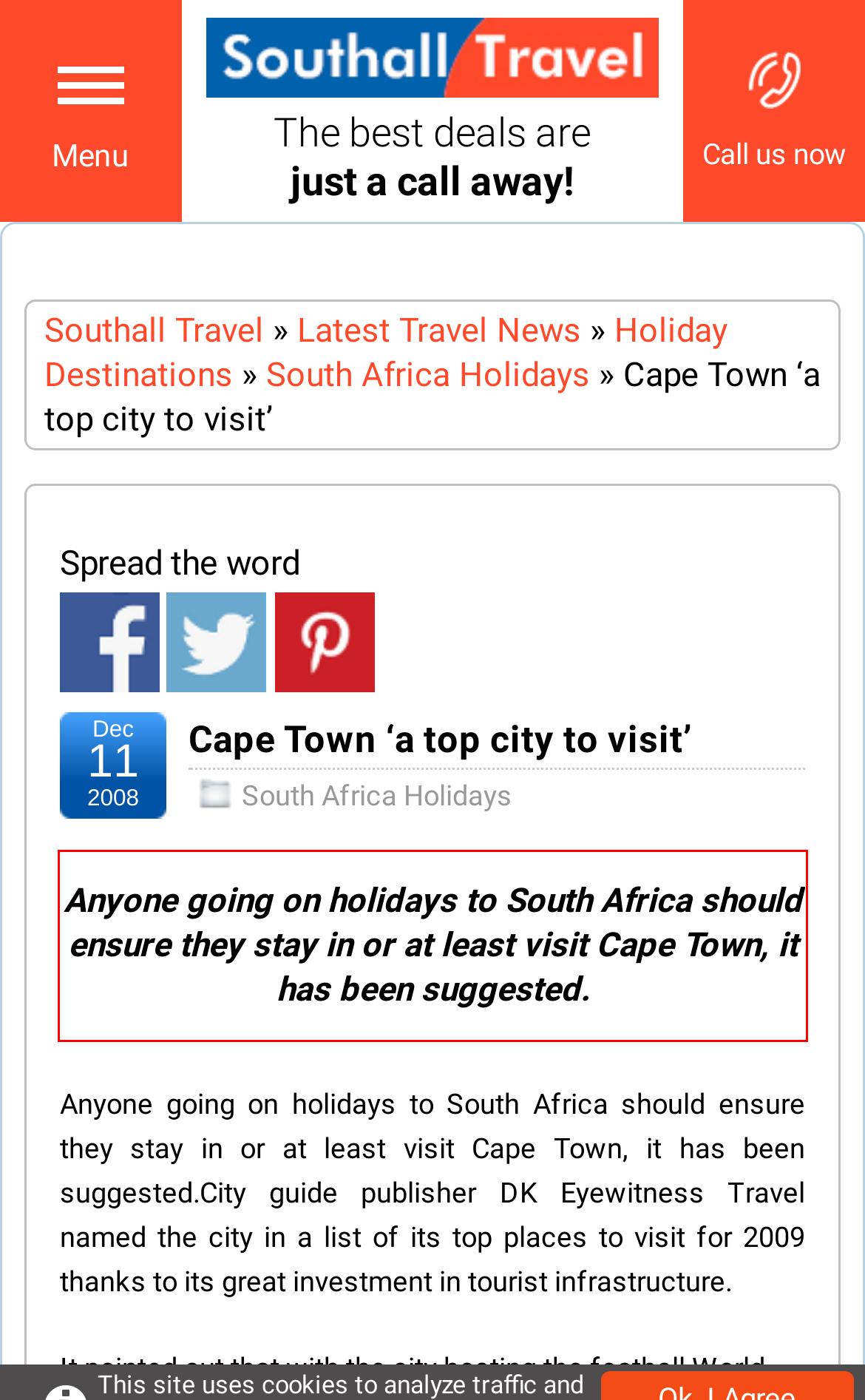The screenshot provided shows a webpage with a red bounding box. Apply OCR to the text within this red bounding box and provide the extracted content.

Anyone going on holidays to South Africa should ensure they stay in or at least visit Cape Town, it has been suggested.